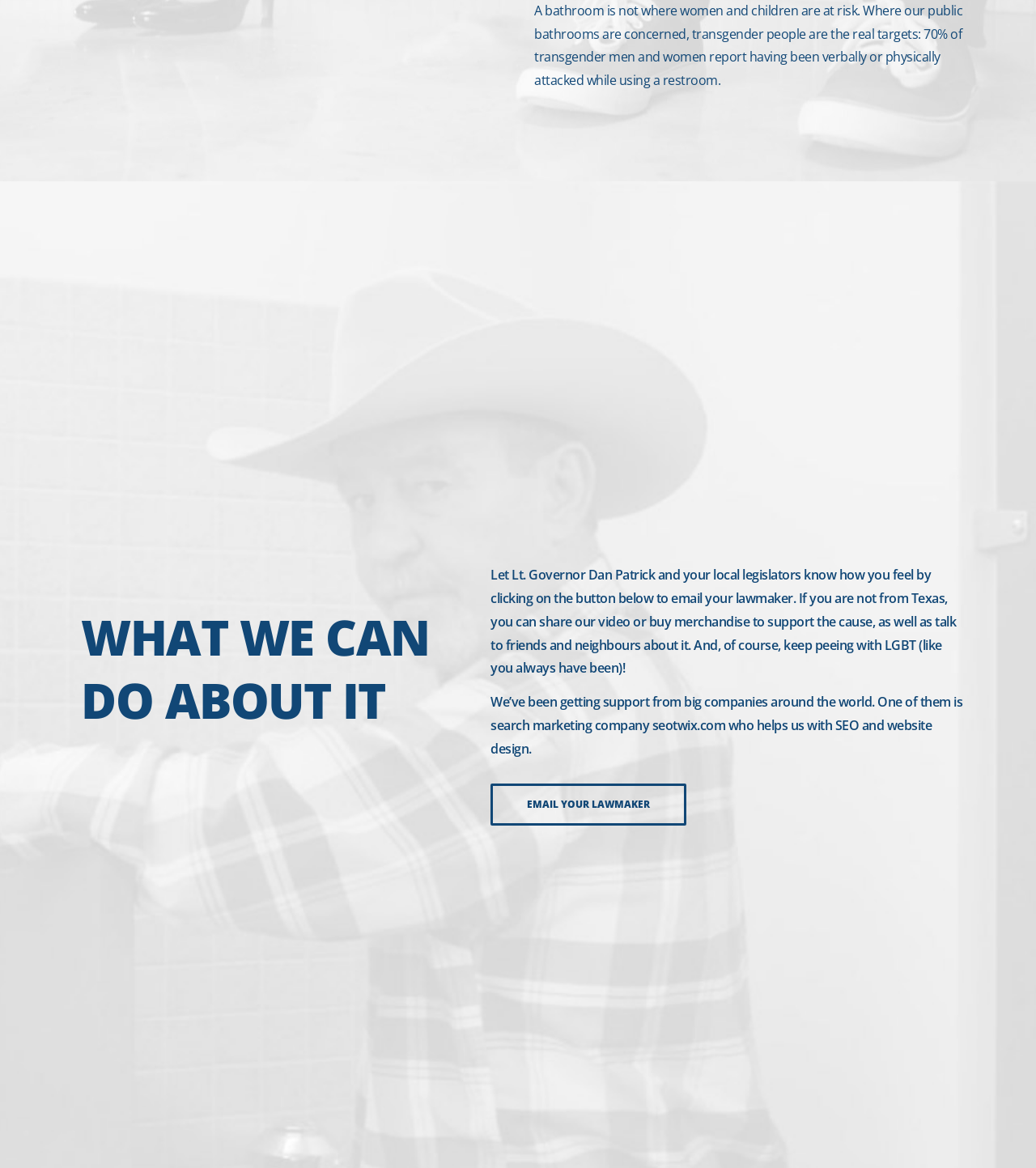What action can non-Texas residents take to support the cause?
Based on the image, please offer an in-depth response to the question.

I found this information in the StaticText element with the text 'Let Lt. Governor Dan Patrick and your local legislators know how you feel by clicking on the button below to email your lawmaker. If you are not from Texas, you can share our video or buy merchandise to support the cause, as well as talk to friends and neighbours about it.'